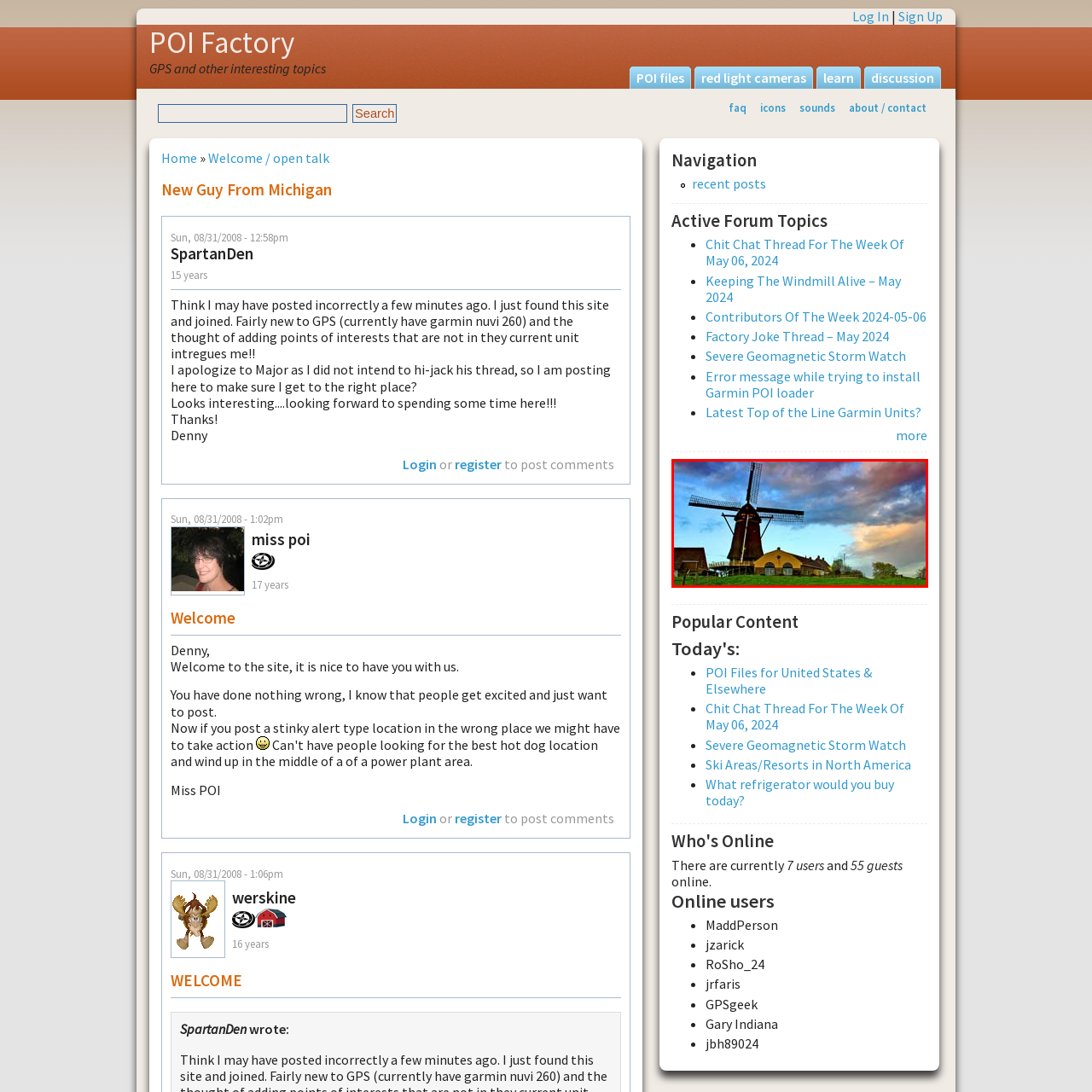Concentrate on the image inside the red frame and provide a detailed response to the subsequent question, utilizing the visual information from the image: 
What is the color of the sky in the image?

The caption describes the sky as being 'bathed in soft hues of blue, pink, and orange', indicating a warm and serene color palette.